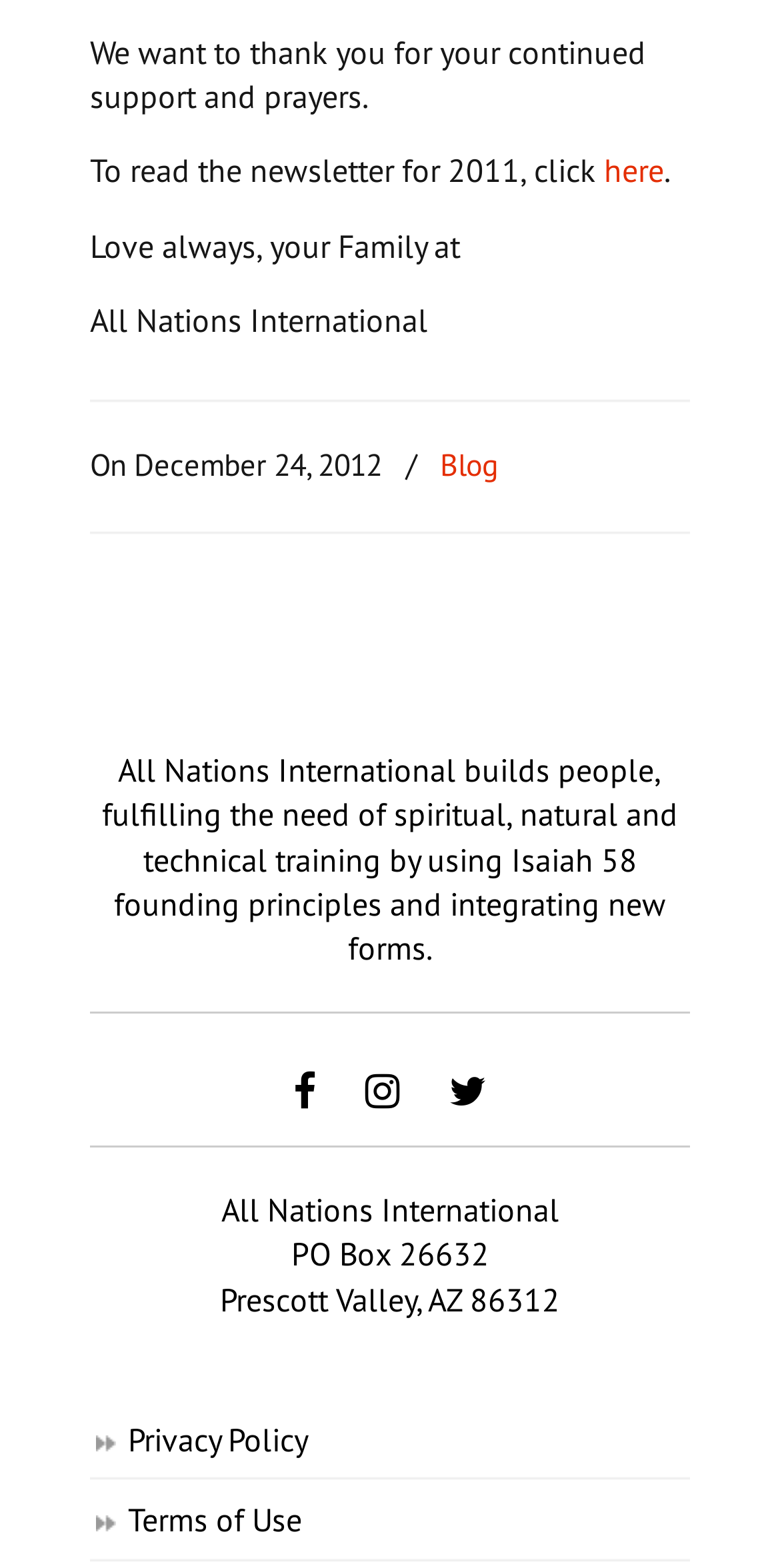What is the address of All Nations International?
Based on the image, answer the question with as much detail as possible.

The address of All Nations International can be found in the bottom section of the webpage, where it says 'PO Box 26632, Prescott Valley, AZ 86312'. This address is associated with the organization and can be used to contact them.